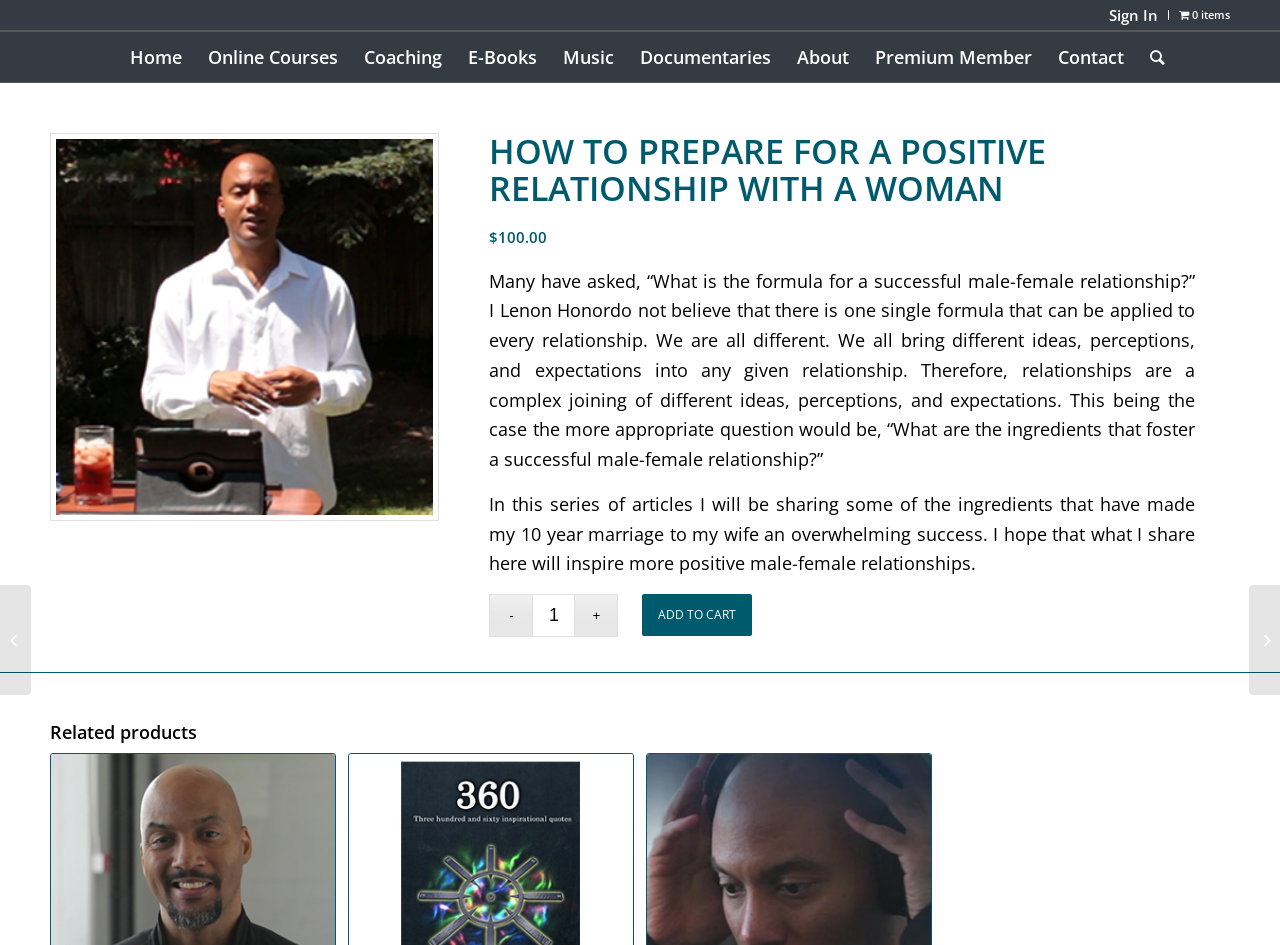Provide a single word or phrase to answer the given question: 
What is the price of the article?

$100.00